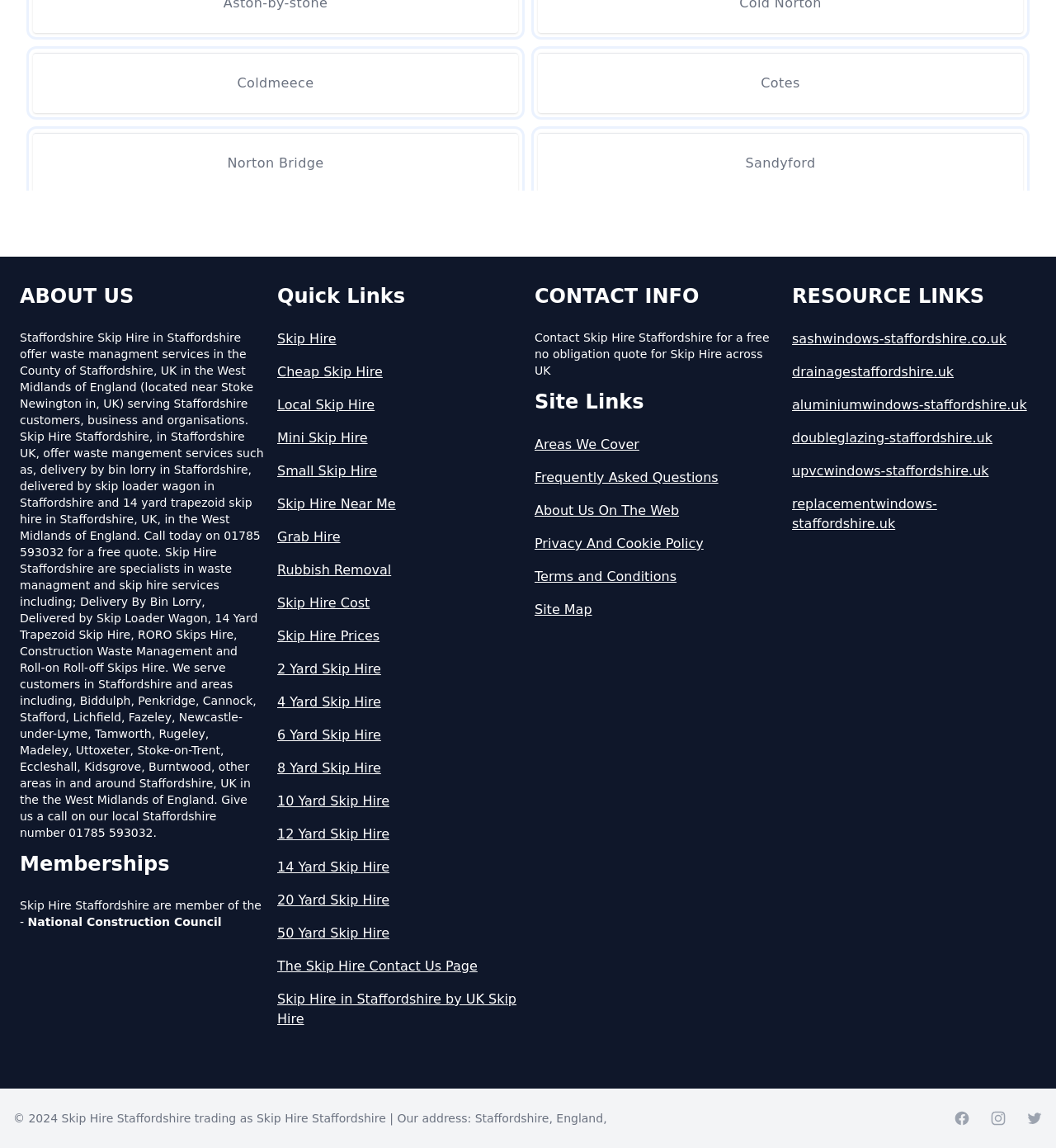Use a single word or phrase to answer the question:
What areas are served by Skip Hire Staffordshire?

Staffordshire and surrounding areas